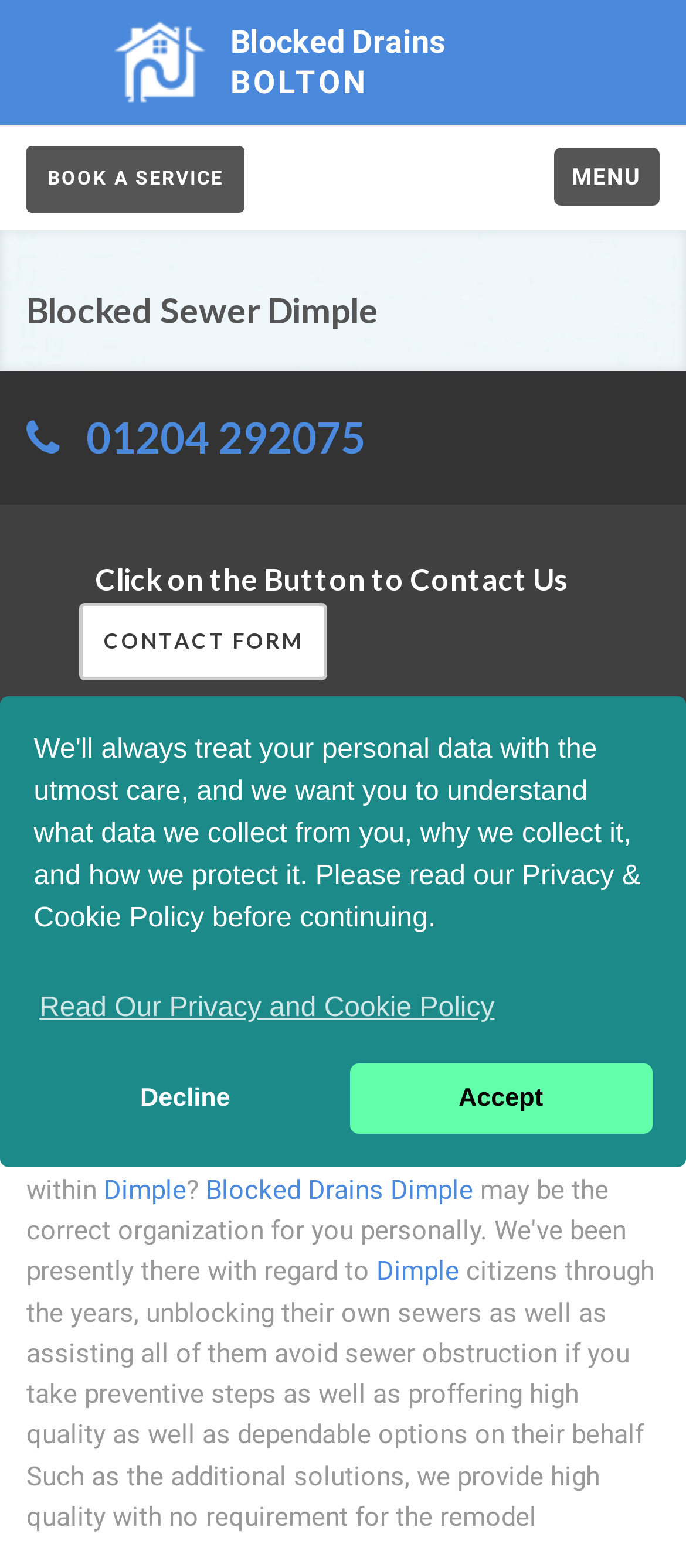Identify the bounding box coordinates of the region that should be clicked to execute the following instruction: "Fill out the CONTACT FORM".

[0.115, 0.384, 0.477, 0.433]